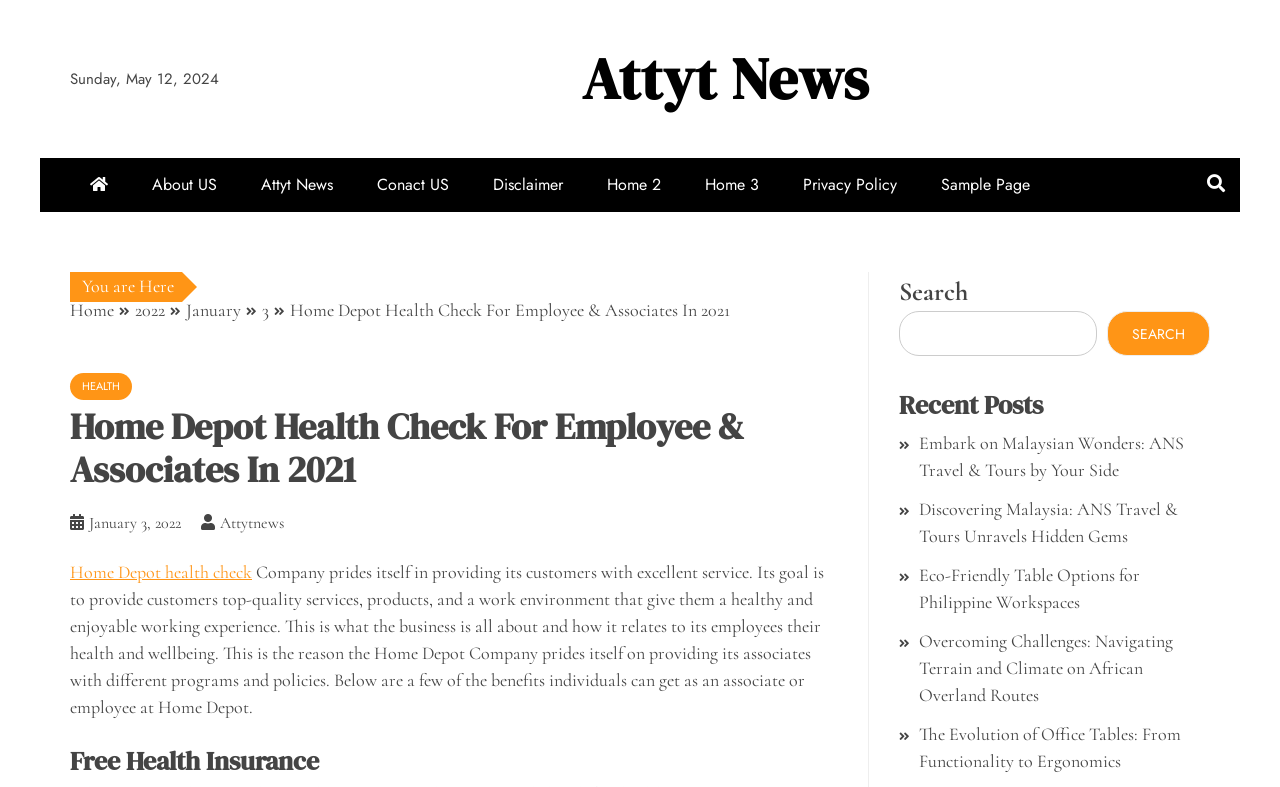Please provide a brief answer to the question using only one word or phrase: 
What is the purpose of Home Depot according to the webpage?

Provide customers with excellent service